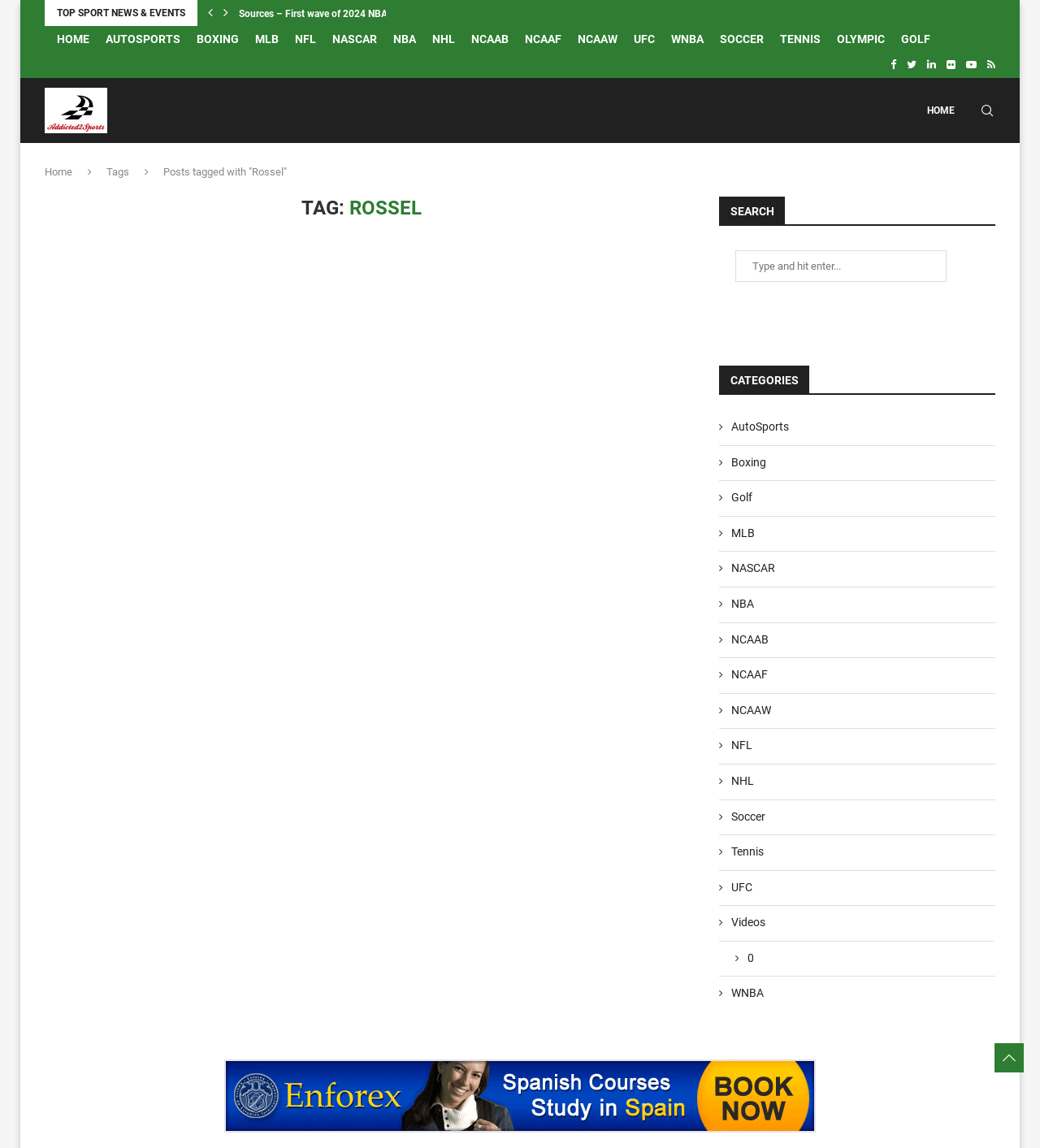Could you determine the bounding box coordinates of the clickable element to complete the instruction: "Click on the 'HOME' link"? Provide the coordinates as four float numbers between 0 and 1, i.e., [left, top, right, bottom].

[0.055, 0.023, 0.086, 0.045]